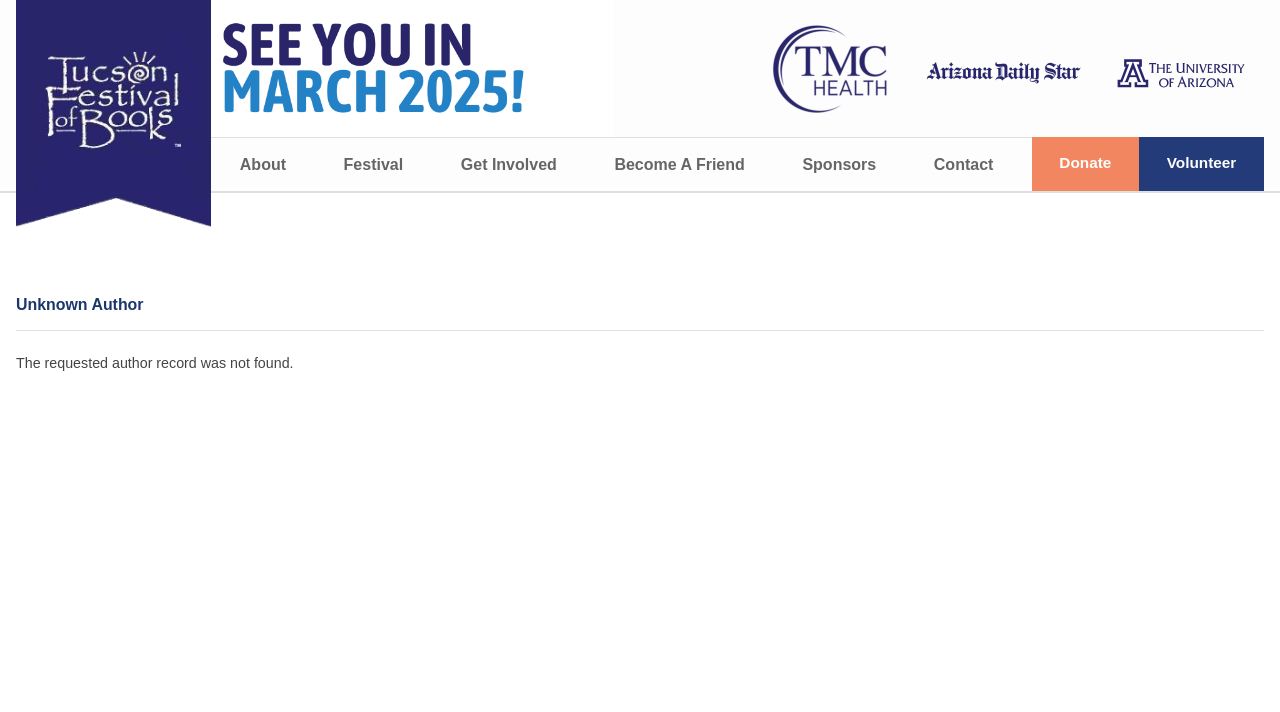Please determine the bounding box coordinates of the element's region to click in order to carry out the following instruction: "go to the About page". The coordinates should be four float numbers between 0 and 1, i.e., [left, top, right, bottom].

[0.165, 0.194, 0.246, 0.269]